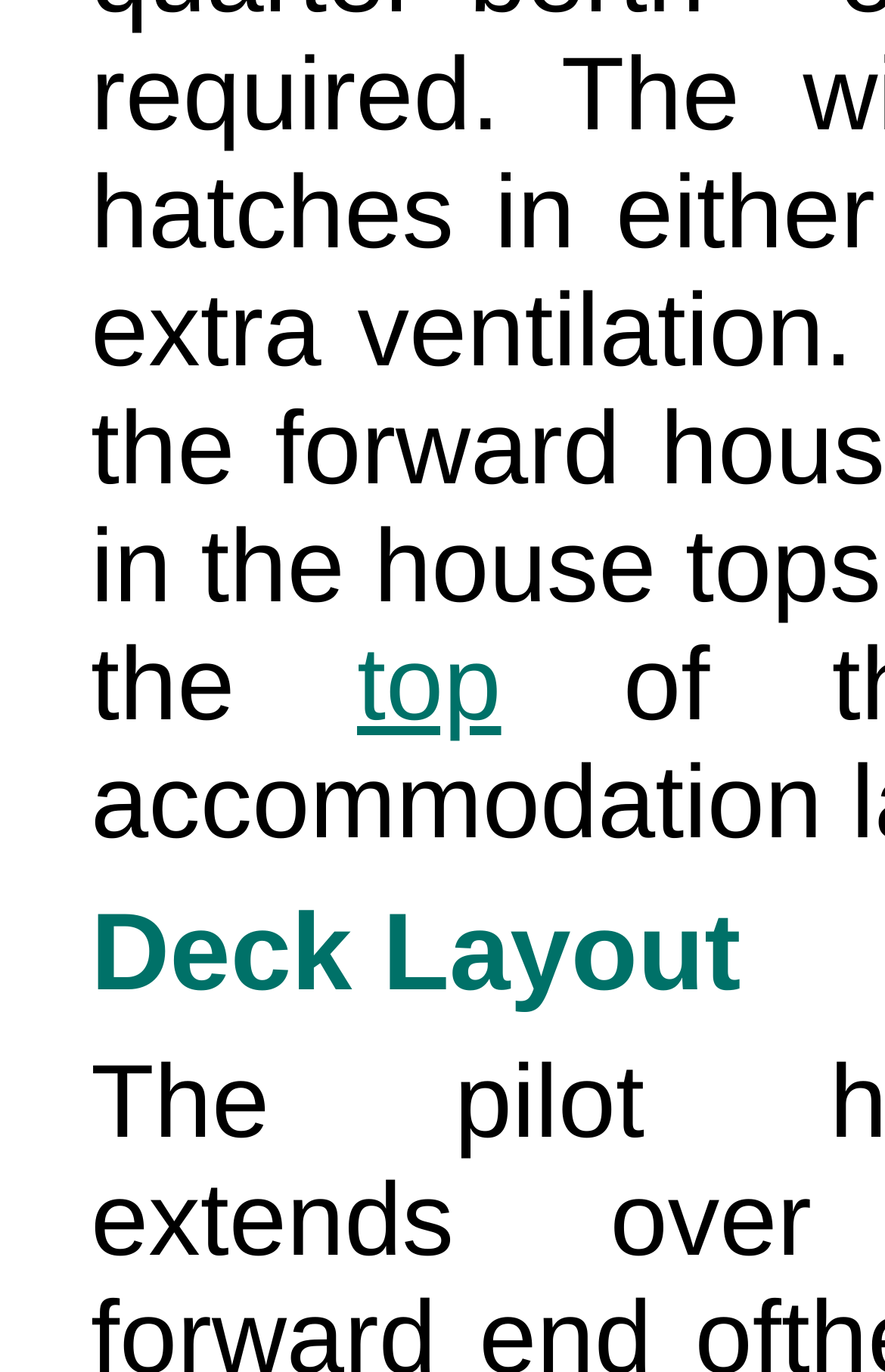Identify the coordinates of the bounding box for the element described below: "top". Return the coordinates as four float numbers between 0 and 1: [left, top, right, bottom].

[0.403, 0.456, 0.566, 0.54]